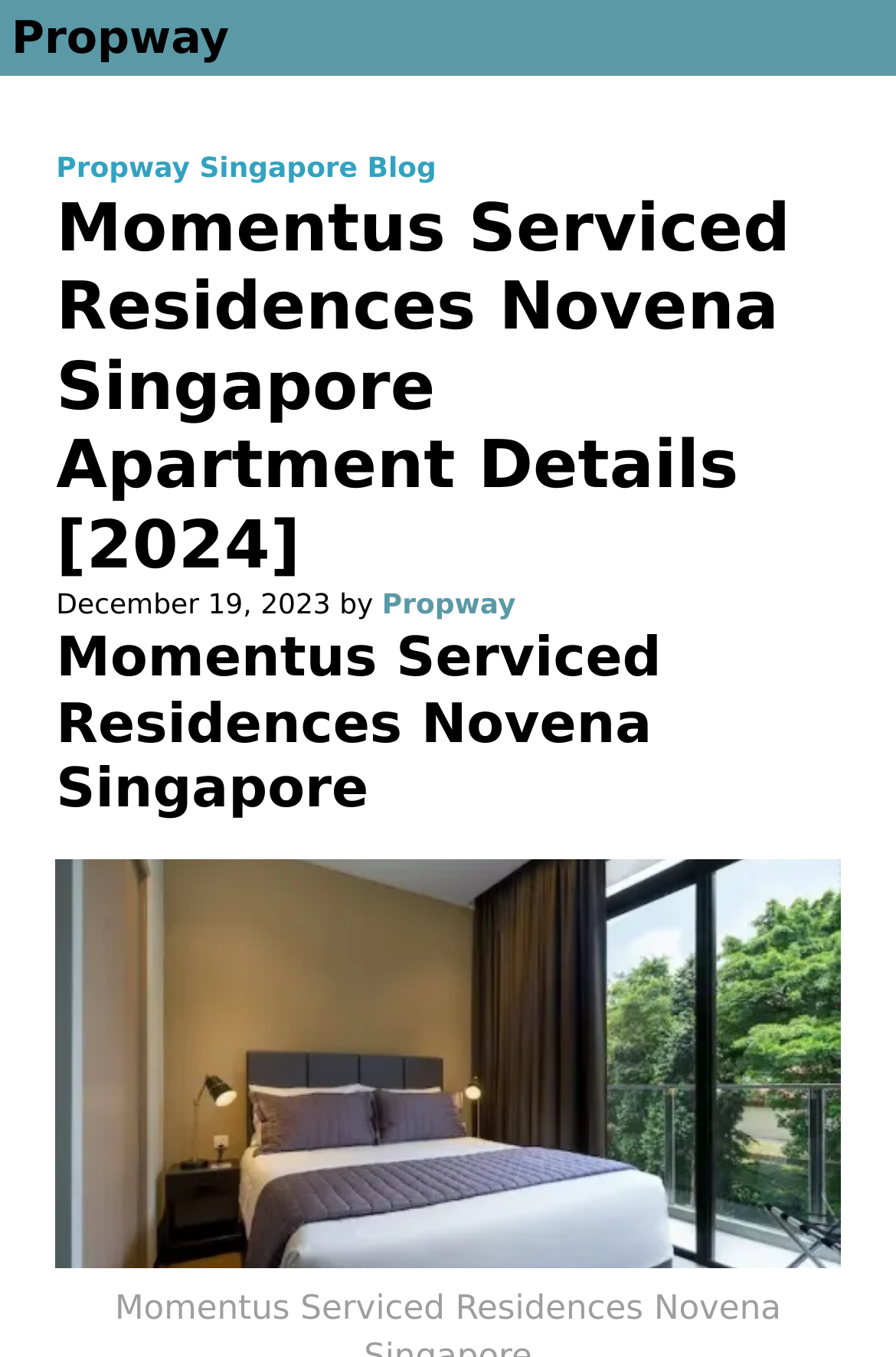What is the name of the serviced residences?
Please answer the question as detailed as possible based on the image.

Based on the webpage, the heading 'Momentus Serviced Residences Novena Singapore Apartment Details [2024]' and the heading 'Momentus Serviced Residences Novena Singapore' suggest that the name of the serviced residences is Momentus Serviced Residences Novena Singapore.